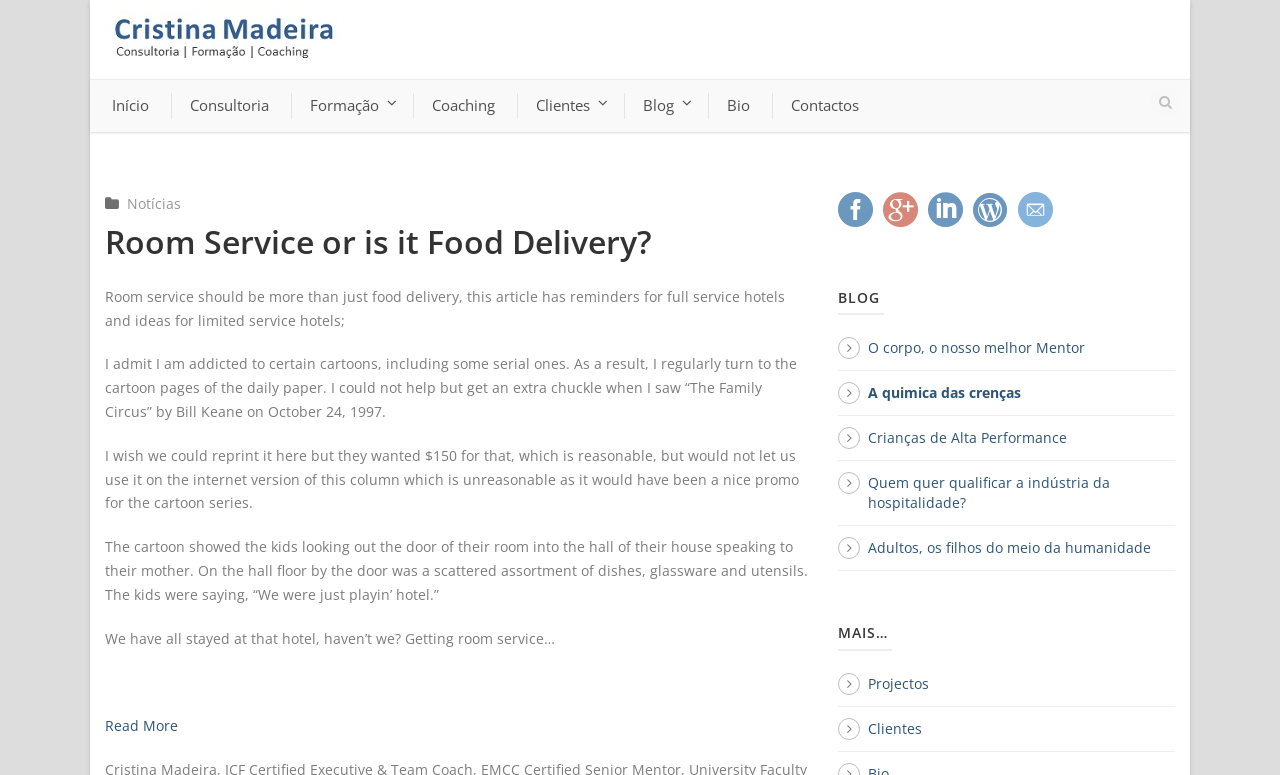Please specify the bounding box coordinates of the area that should be clicked to accomplish the following instruction: "Read the article 'Room Service or is it Food Delivery?'". The coordinates should consist of four float numbers between 0 and 1, i.e., [left, top, right, bottom].

[0.082, 0.286, 0.632, 0.339]